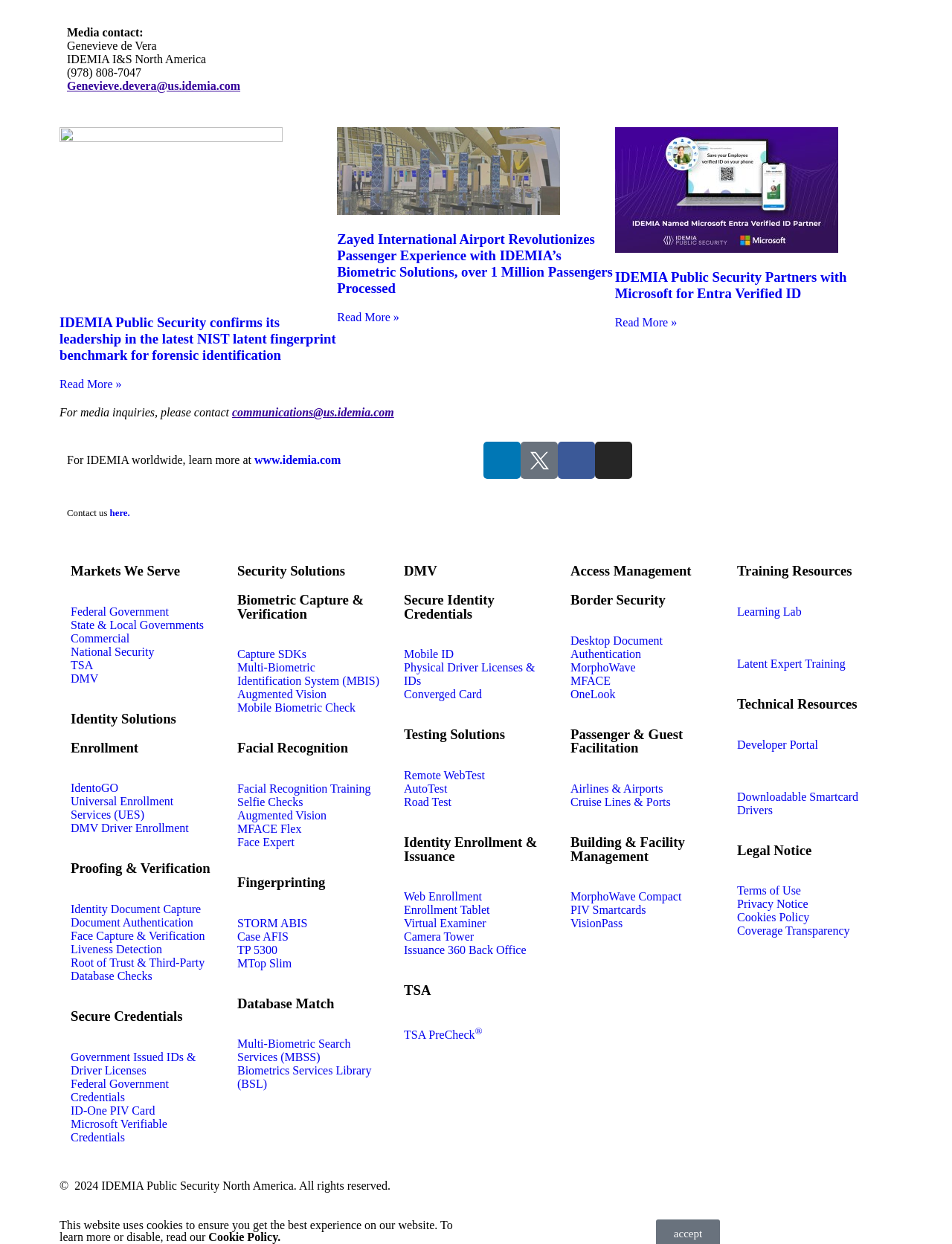Identify the bounding box for the described UI element. Provide the coordinates in (top-left x, top-left y, bottom-right x, bottom-right y) format with values ranging from 0 to 1: Markets We Serve

[0.074, 0.453, 0.189, 0.465]